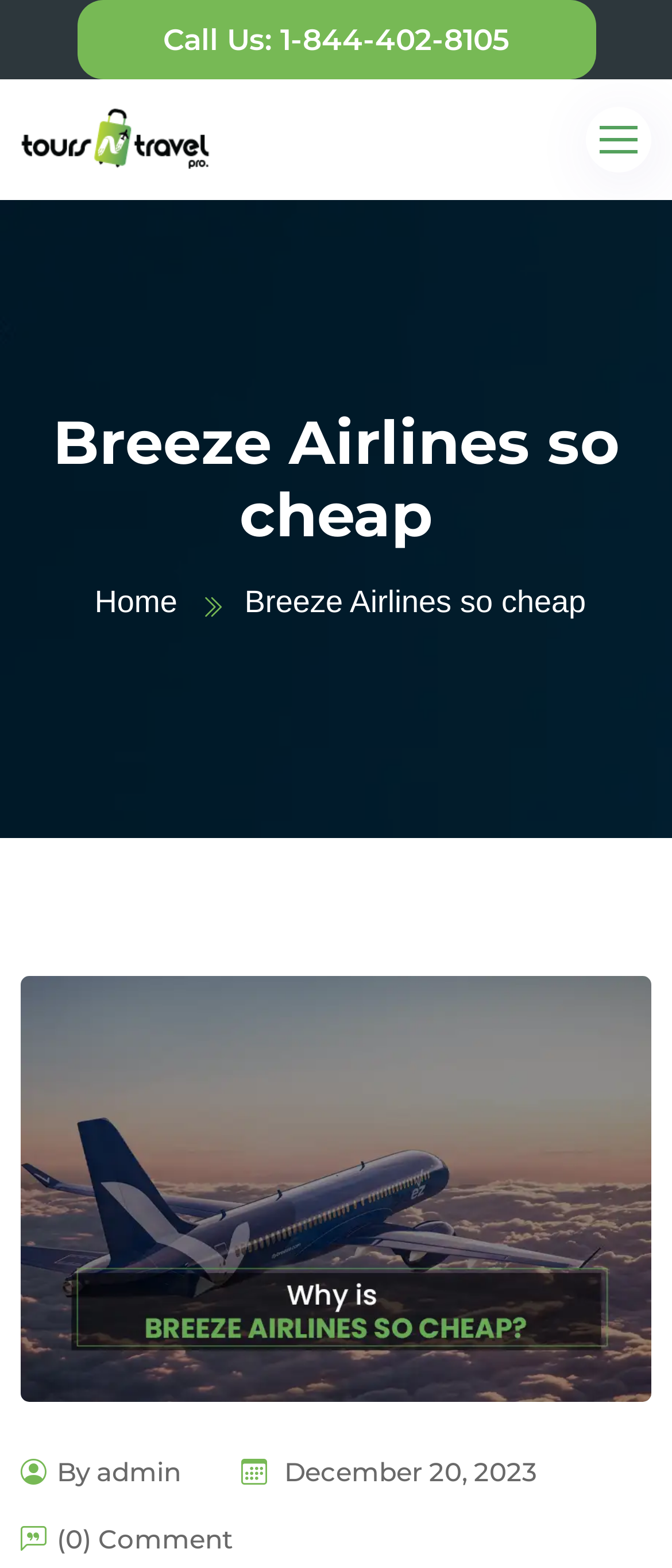Based on what you see in the screenshot, provide a thorough answer to this question: Who is the author of the article?

I found the author by looking at the link 'By admin' which is located at the bottom of the webpage, below the article content.